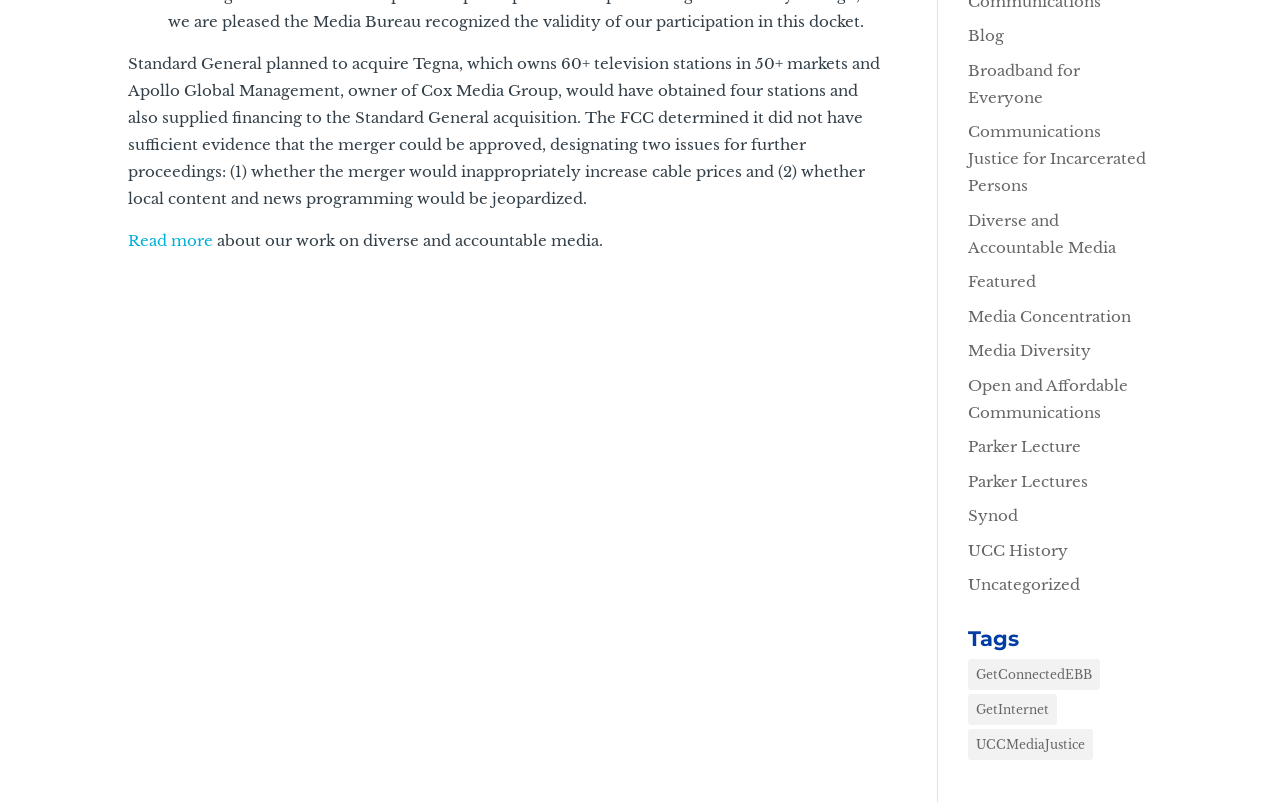Please identify the bounding box coordinates of where to click in order to follow the instruction: "View tags".

[0.756, 0.783, 0.9, 0.822]